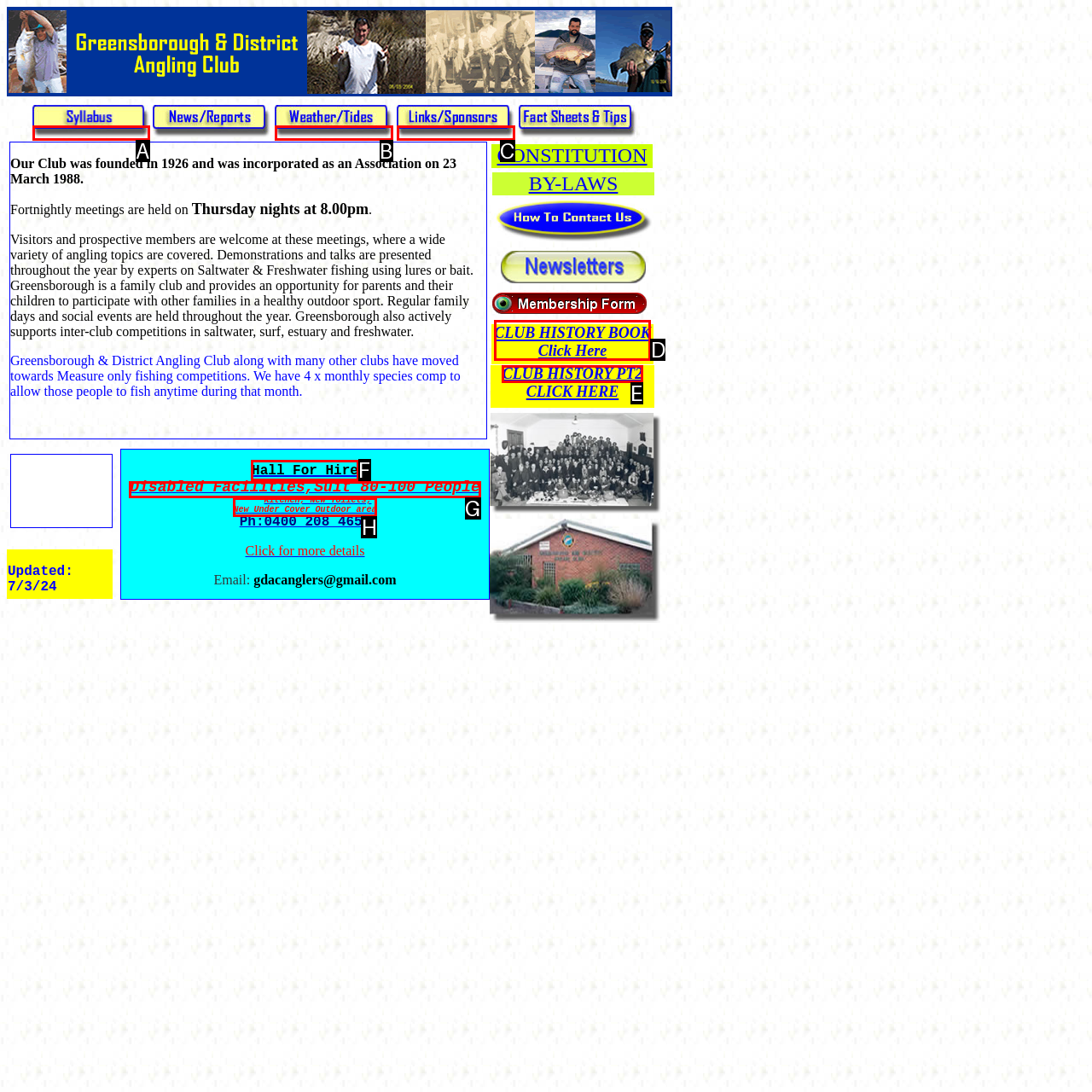Select the letter that corresponds to the UI element described as: name="Weather"
Answer by providing the letter from the given choices.

B